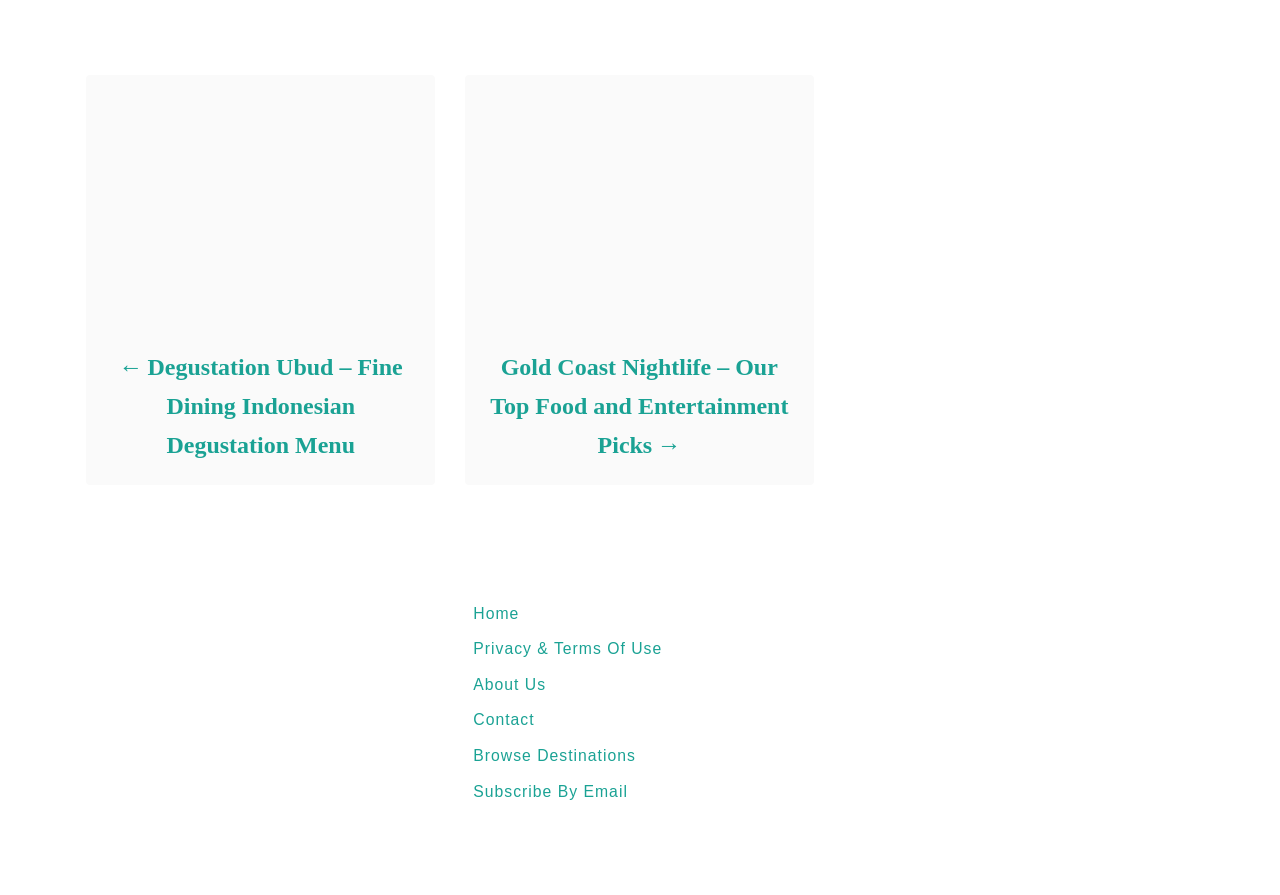From the webpage screenshot, predict the bounding box of the UI element that matches this description: "Home".

[0.37, 0.671, 0.63, 0.7]